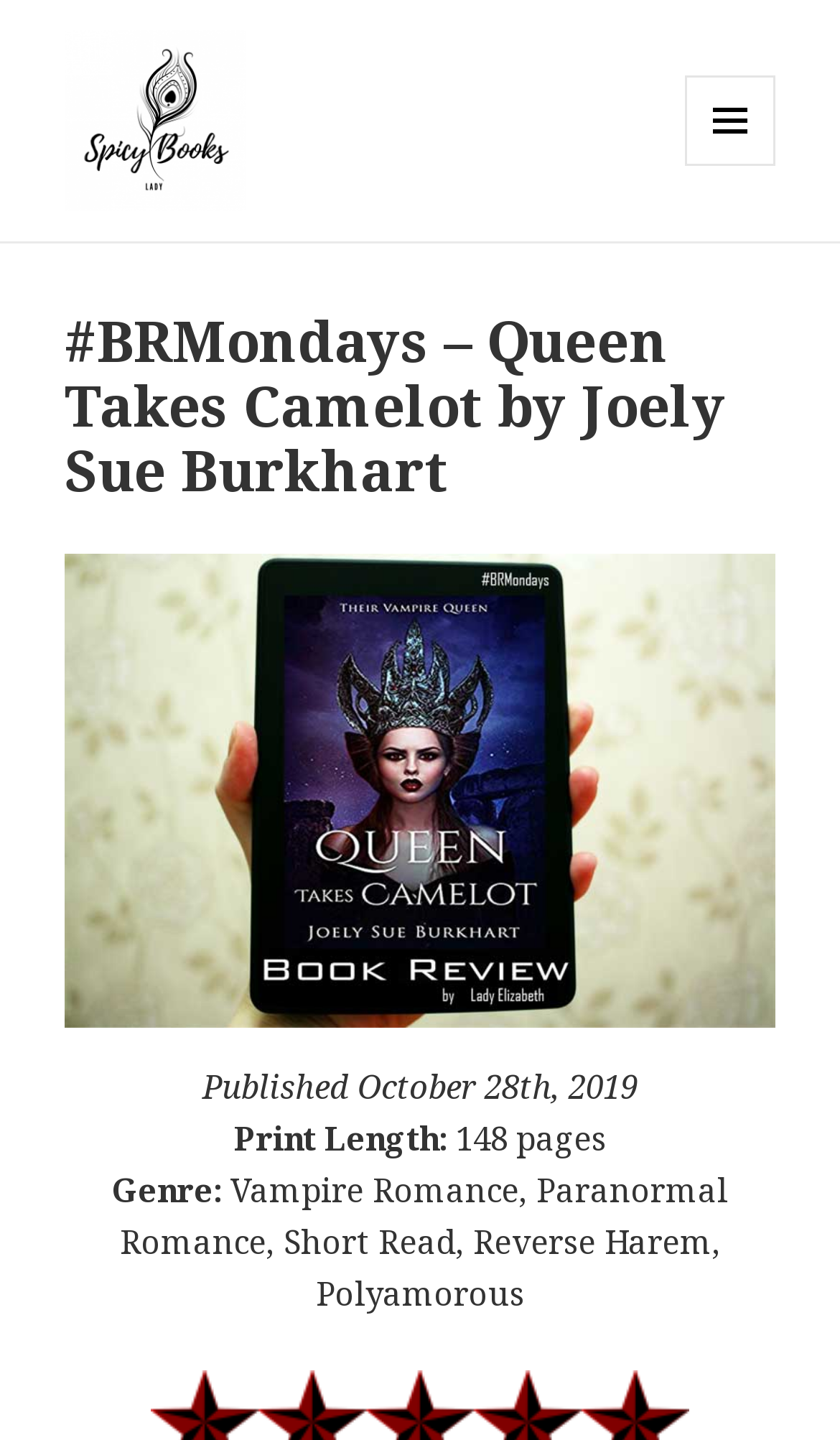Give a detailed account of the webpage's layout and content.

The webpage appears to be a book review or summary page. At the top left, there is a logo or icon of "Spicy Books Lady" accompanied by a link with the same name. Below the logo, there is a larger link with the same text, "Spicy Books Lady". 

On the top right, there is a button with a menu icon and the text "MENU AND WIDGETS". When expanded, it reveals a header section with the title "#BRMondays – Queen Takes Camelot by Joely Sue Burkhart". 

Below the title, there is a figure or image, likely the book cover. The publication date "October 28th, 2019" is displayed below the image. Further down, there are details about the book, including its print length, 148 pages, and its genres, which are Vampire Romance, Paranormal Romance, Short Read, Reverse Harem, and Polyamorous.